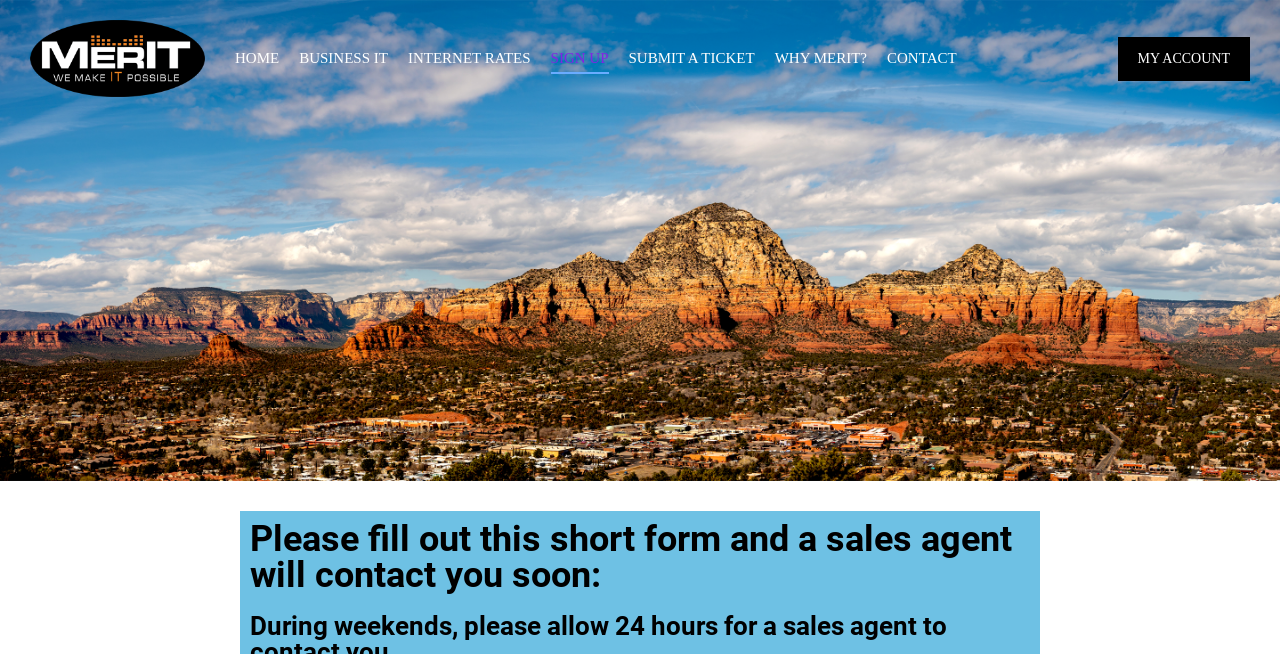Find the bounding box coordinates of the element to click in order to complete the given instruction: "view my account."

[0.873, 0.056, 0.977, 0.123]